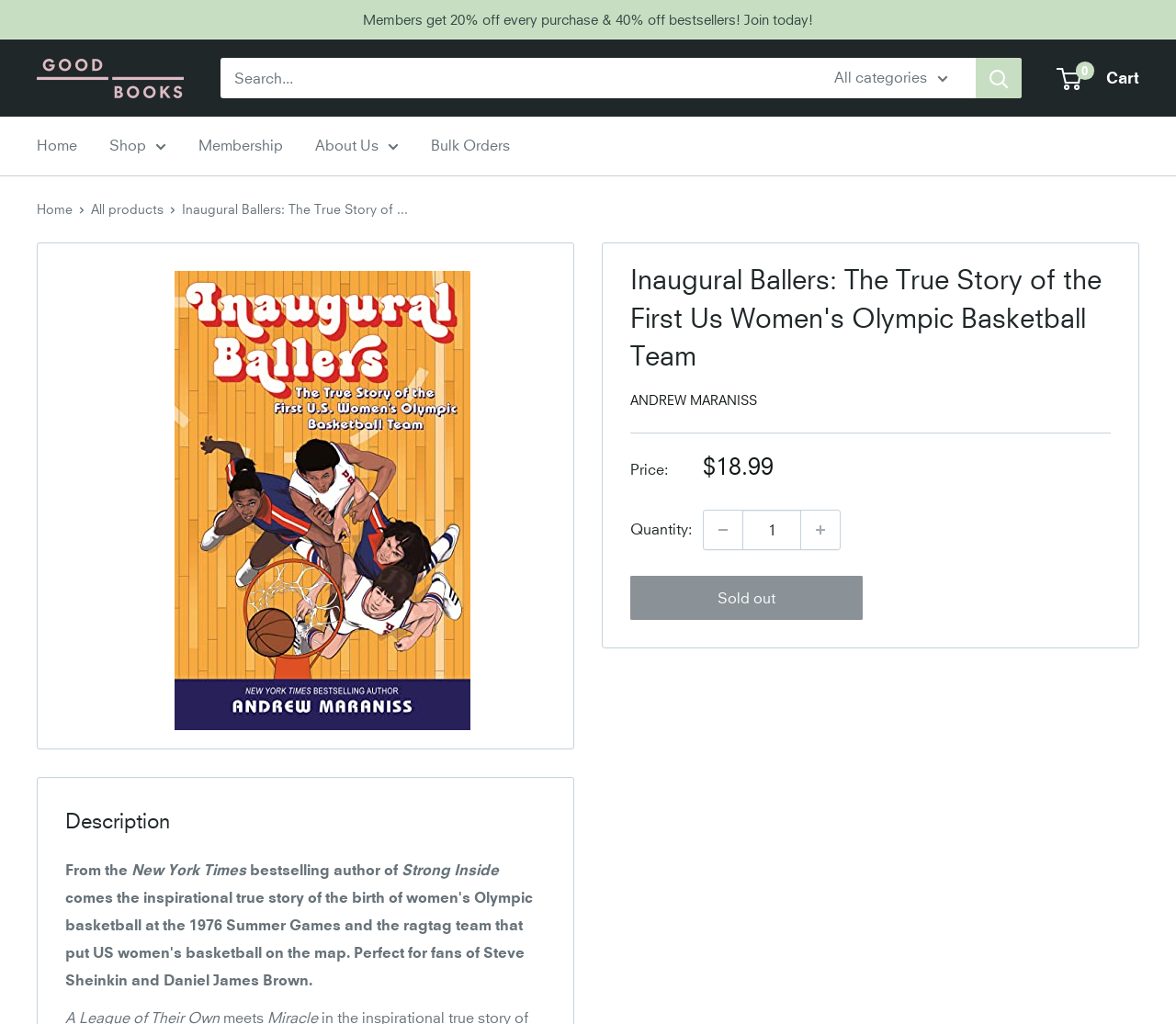Explain the features and main sections of the webpage comprehensively.

This webpage appears to be a product page for a book titled "Inaugural Ballers: The True Story of the First Us Women's Olympic Basketball Team" by Andrew Maraniss. 

At the top of the page, there is a navigation menu with links to "Home", "Shop", "Membership", "About Us", and "Bulk Orders". Next to the navigation menu, there is a search bar with a dropdown menu for categories. On the right side of the top section, there is a link to the user's cart and a button to join a membership program with a discount offer.

Below the top section, there is a breadcrumb navigation showing the path from the homepage to the current product page. The product title is displayed prominently, accompanied by an image of the book cover. The author's name is listed below the title.

The product details are organized in a table with two rows. The first row shows the price and sale price of the book. The second row allows users to adjust the quantity of the book they want to purchase. There is also a "Sold out" button, which is currently disabled.

Further down the page, there is a section with a heading "Description", which contains a brief summary of the book. The summary mentions that the book is written by a New York Times bestselling author of "Strong Inside" and tells the inspirational true story of the birth of women's Olympic basketball at the 1976 Summer Games.